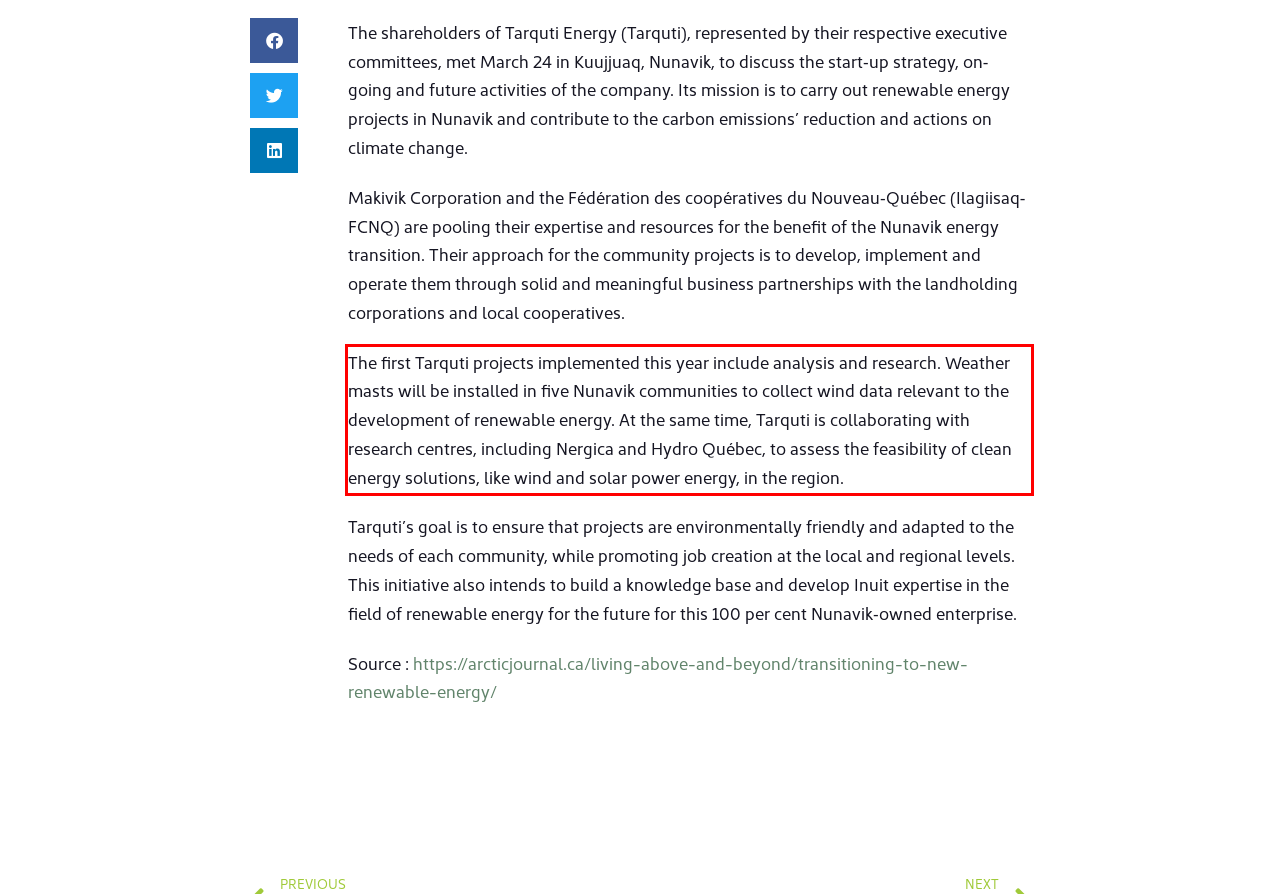In the given screenshot, locate the red bounding box and extract the text content from within it.

The first Tarquti projects implemented this year include analysis and research. Weather masts will be installed in five Nunavik communities to collect wind data relevant to the development of renewable energy. At the same time, Tarquti is collaborating with research centres, including Nergica and Hydro Québec, to assess the feasibility of clean energy solutions, like wind and solar power energy, in the region.